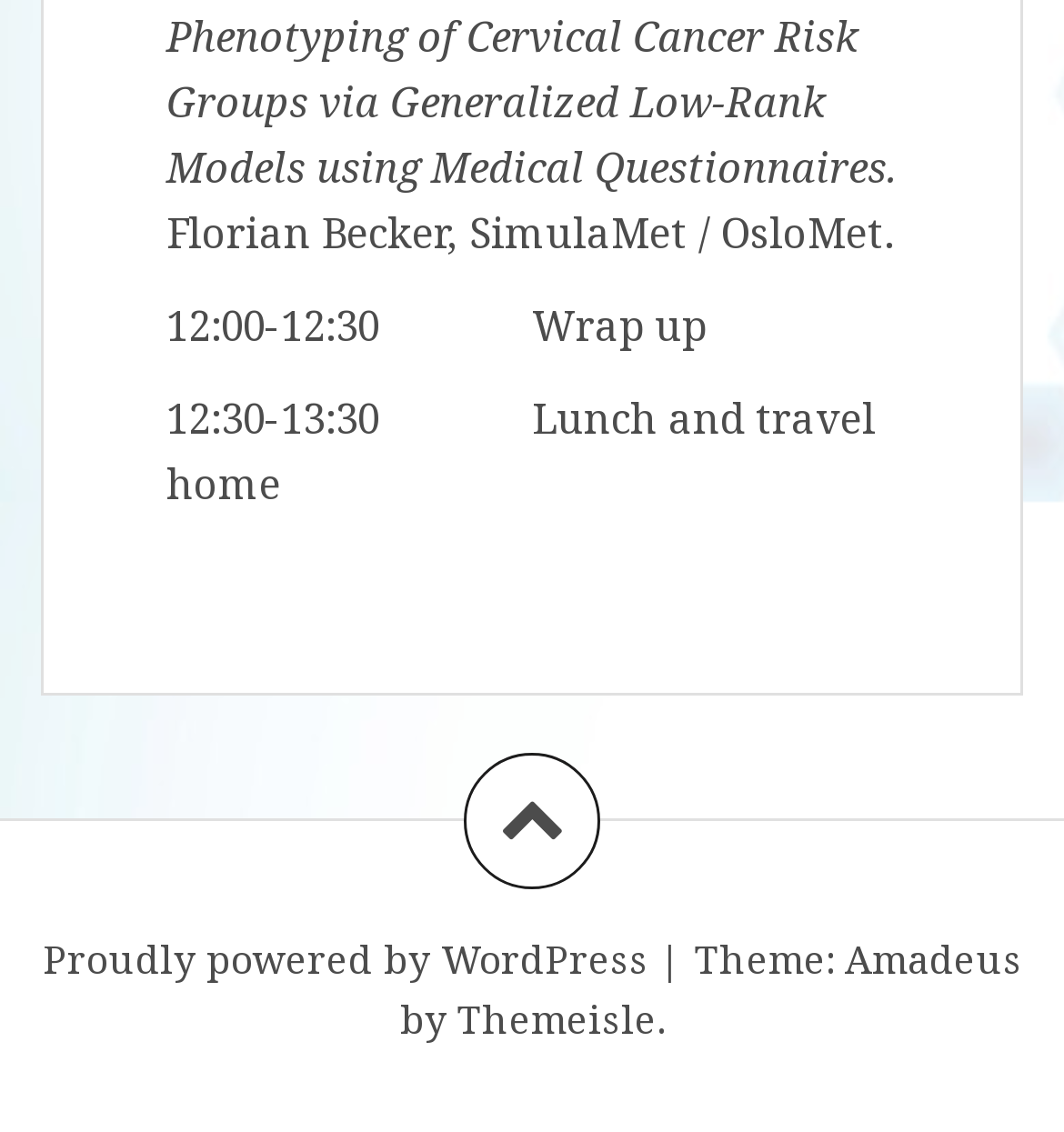What is the title of the research paper?
Using the details shown in the screenshot, provide a comprehensive answer to the question.

The title of the research paper is obtained from the StaticText element with the text 'Phenotyping of Cervical Cancer Risk Groups via Generalized Low-Rank Models using Medical Questionnaires.' which is located at the top of the webpage.